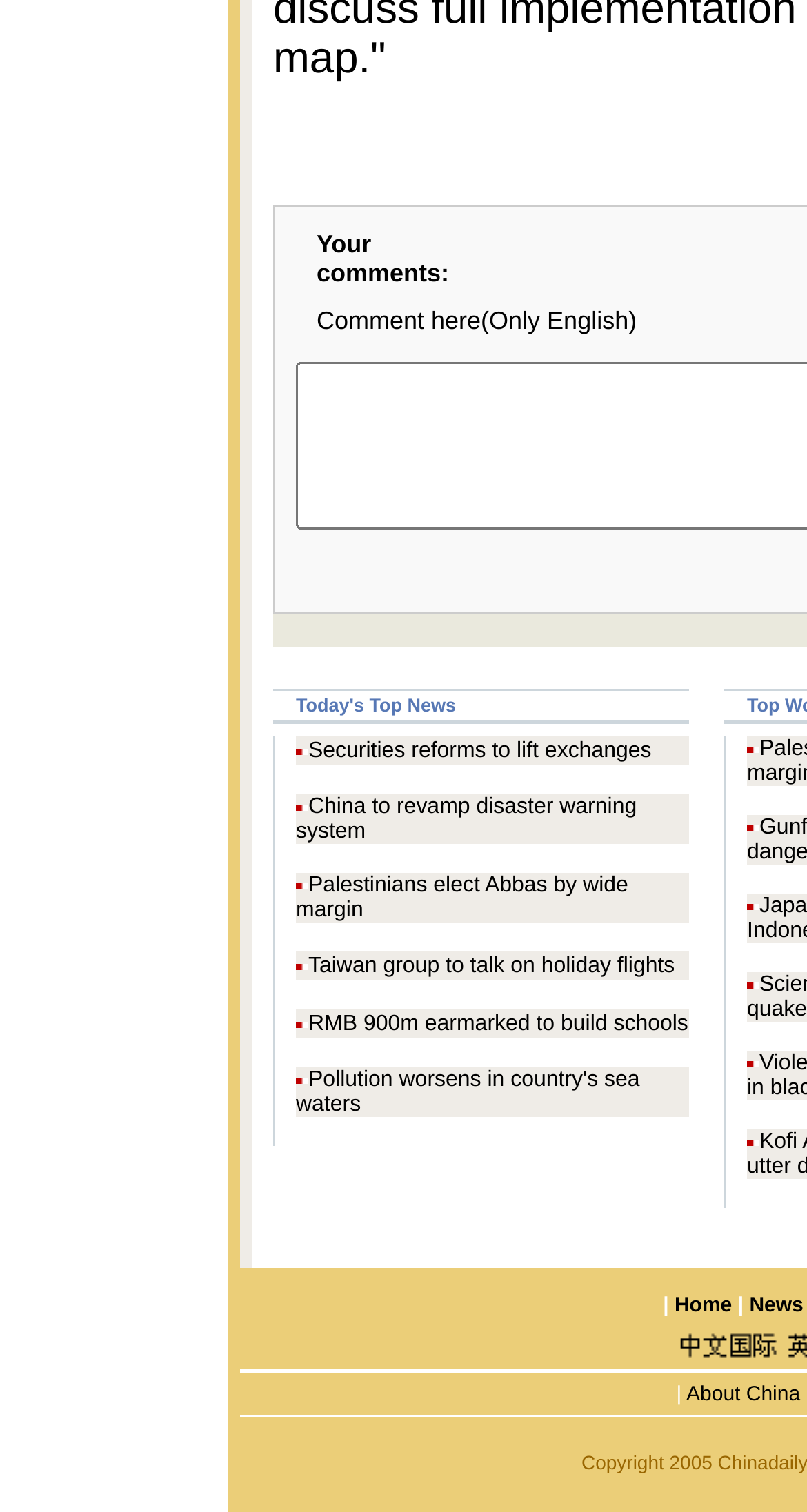Please provide the bounding box coordinates in the format (top-left x, top-left y, bottom-right x, bottom-right y). Remember, all values are floating point numbers between 0 and 1. What is the bounding box coordinate of the region described as: Securities reforms to lift exchanges

[0.382, 0.488, 0.807, 0.505]